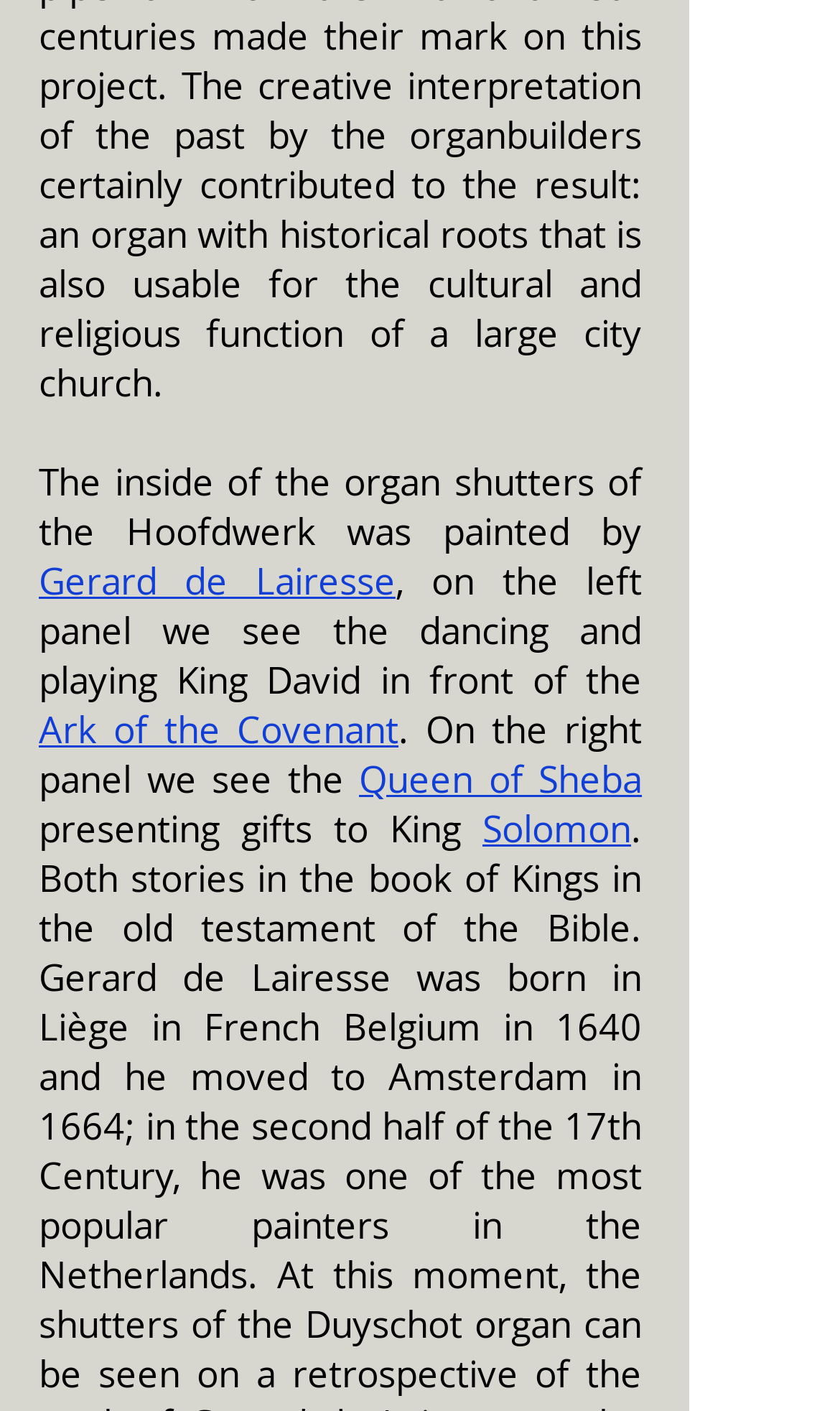How many panels are described on the webpage?
Please provide an in-depth and detailed response to the question.

The webpage describes two panels, the left panel and the right panel, which are mentioned separately in the text.